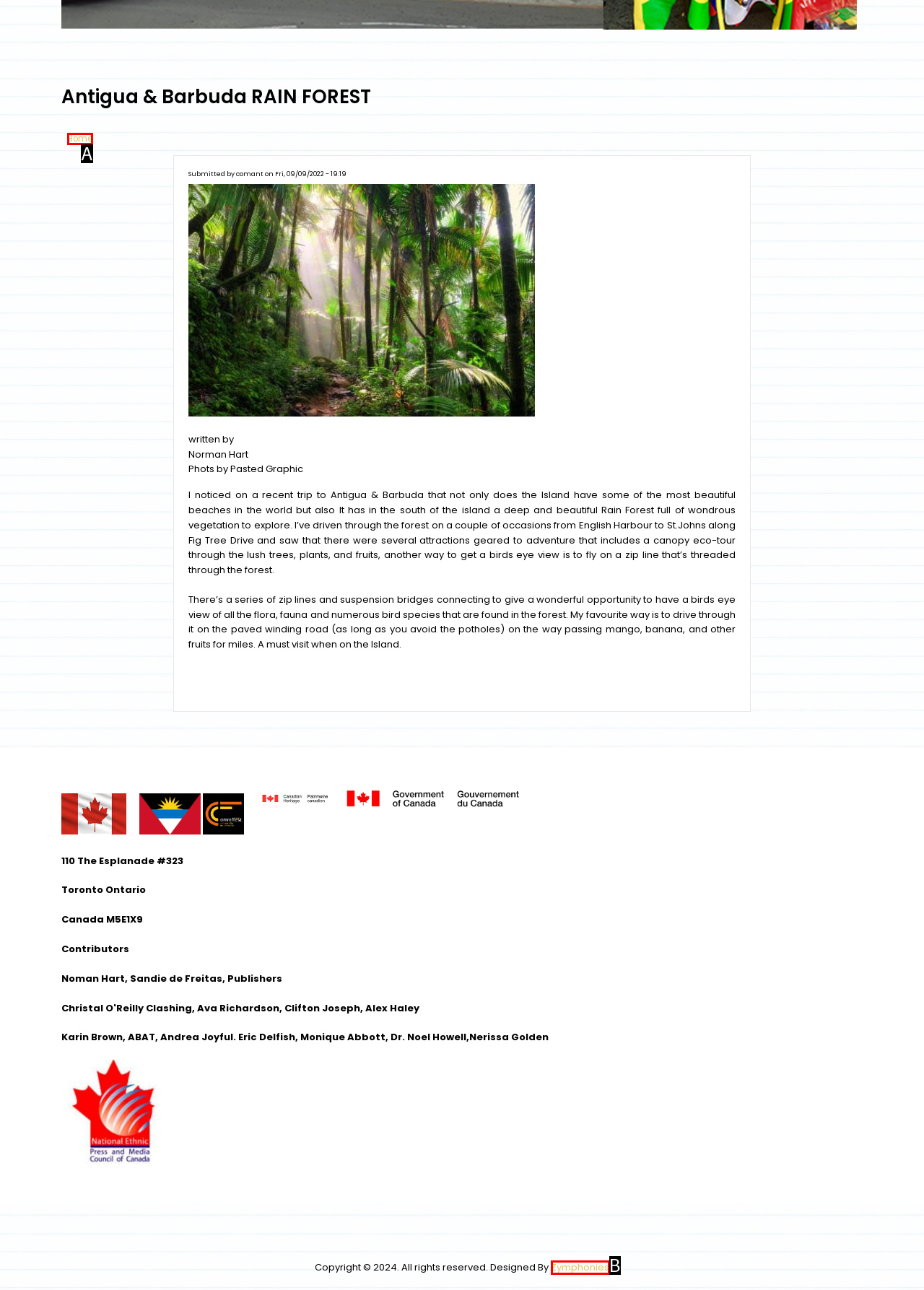Select the letter of the UI element that best matches: Zymphonies
Answer with the letter of the correct option directly.

B